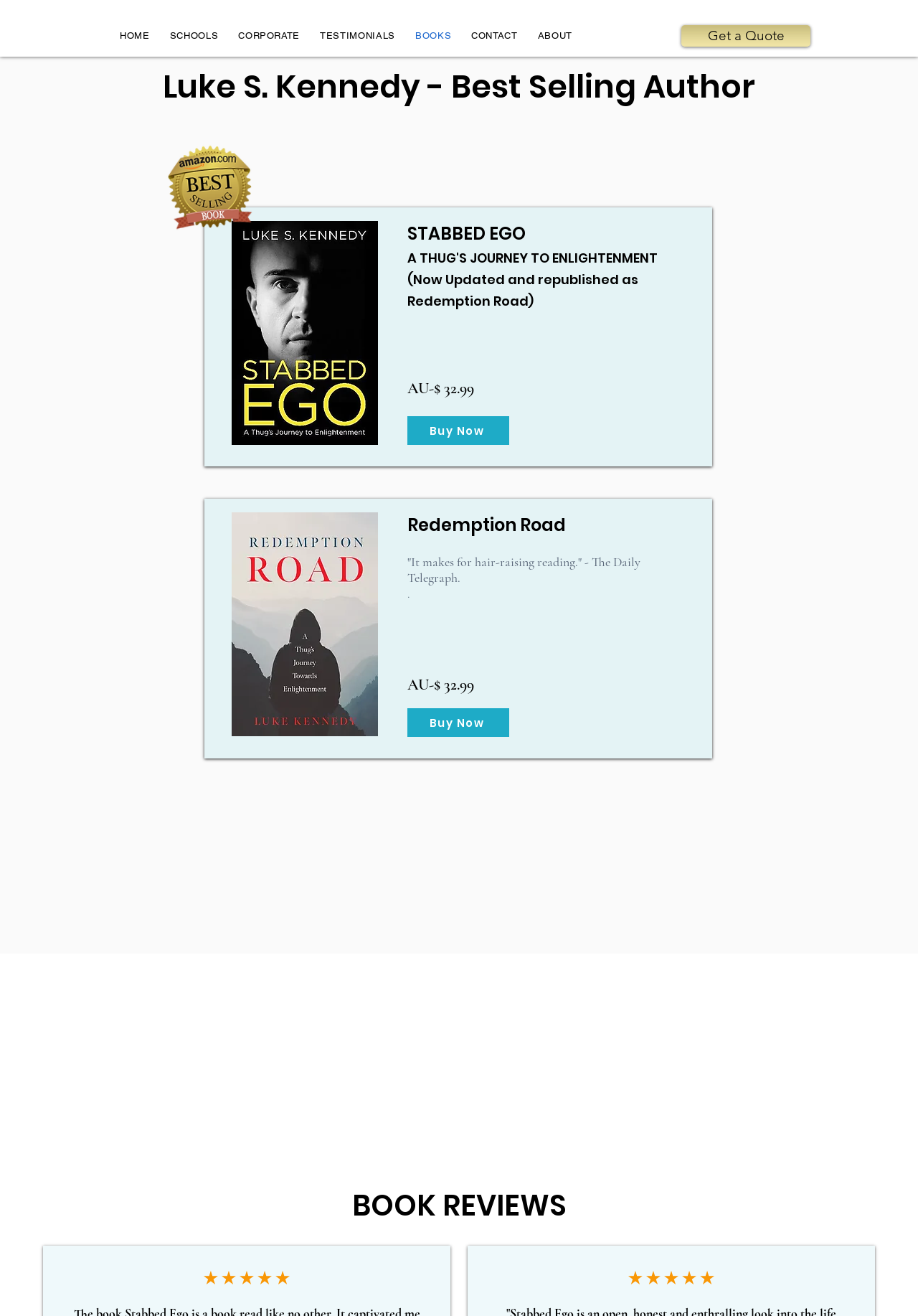Please give the bounding box coordinates of the area that should be clicked to fulfill the following instruction: "Buy Redemption Road book". The coordinates should be in the format of four float numbers from 0 to 1, i.e., [left, top, right, bottom].

[0.444, 0.538, 0.555, 0.56]